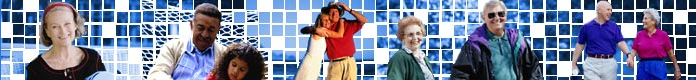Provide an in-depth description of the image.

The image features a diverse group of individuals engaged in various activities, reflecting the theme of diabetes education and community support. The background consists of a vibrant, tiled design in shades of blue, which adds a dynamic and positive atmosphere to the scene. 

In the foreground, a woman with short hair and a headband smiles, symbolizing optimism and resilience. Nearby, a family interaction is taking place, with a man assisting a child, highlighting the importance of familial support in health education. Another individual is seen adjusting their hair, conveying a sense of confidence and self-care.

The image also includes a senior woman with gray hair who exudes warmth and friendliness, reinforcing the idea of inclusivity across age groups. Meanwhile, a couple walks closely together, representing companionship and shared experiences in managing diabetes.

Overall, this visual composition captures the essence of community and support in diabetes education, emphasizing the various stages of life and the collaborative effort required to promote healthy living.